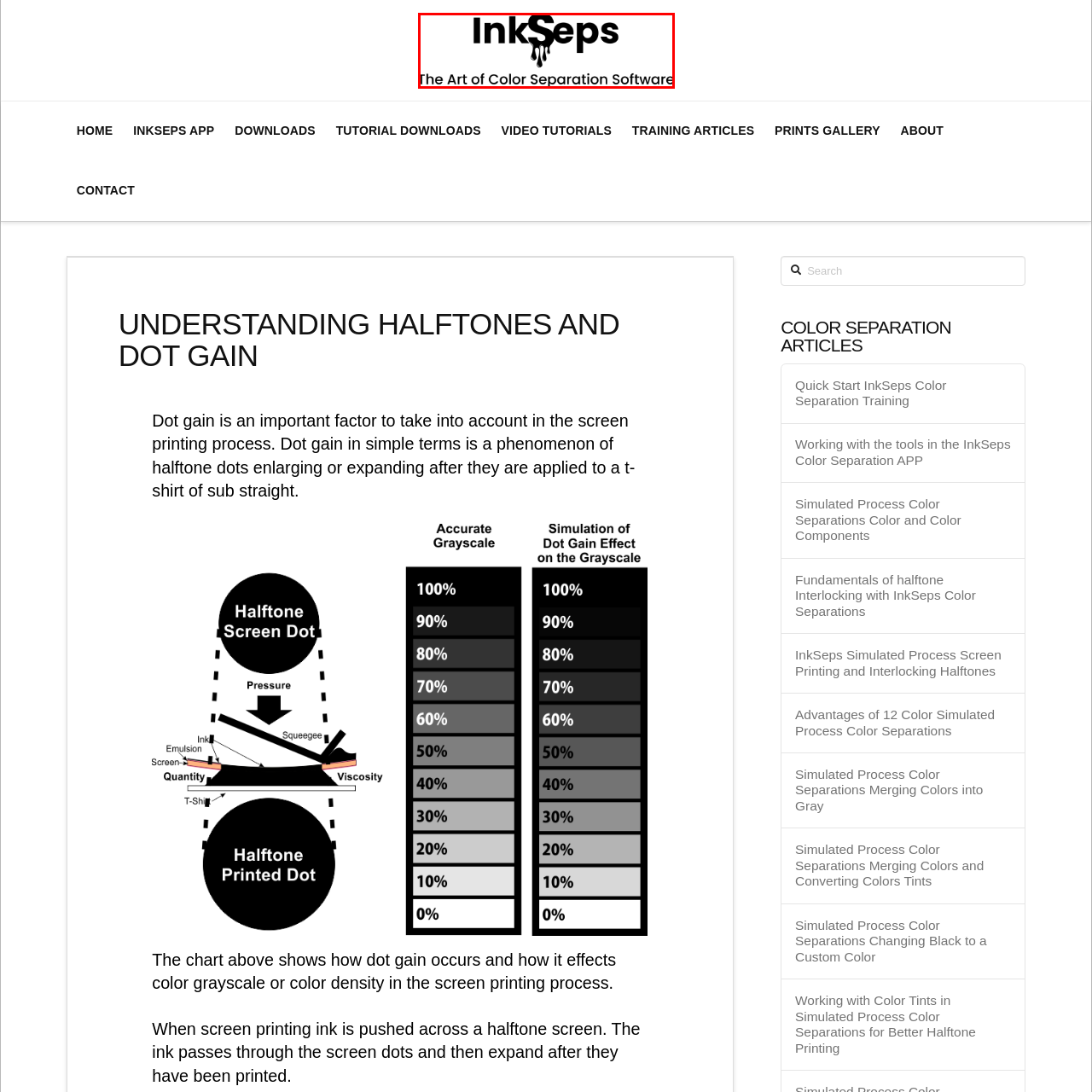What is the theme of the logo?
Check the image encapsulated by the red bounding box and answer the question comprehensively.

The letters 'S' and 'e' are stylized with dripping ink effects, emphasizing the theme of ink and printing, which is relevant to the software brand's focus on color separation techniques for screen printing.